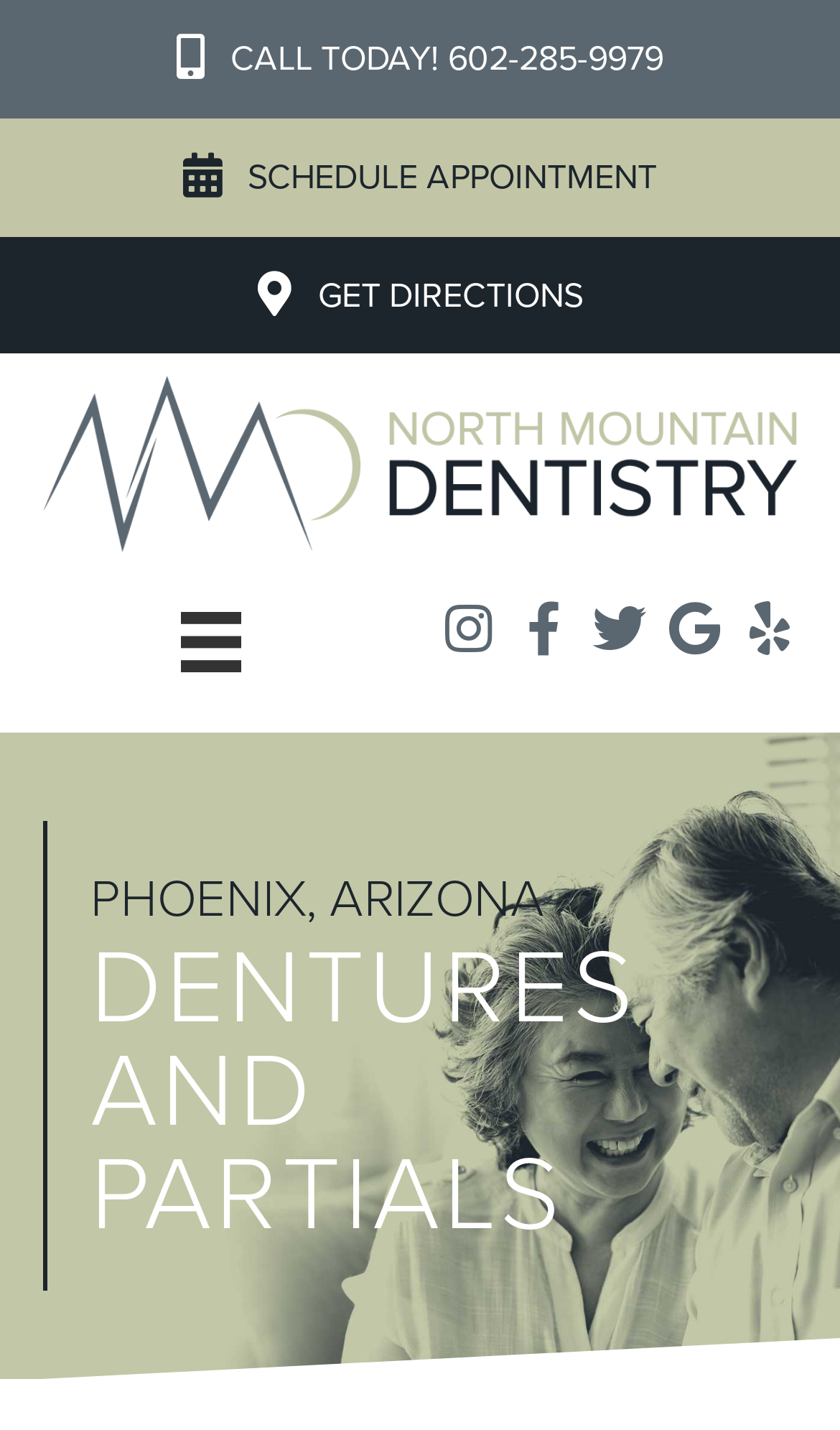Pinpoint the bounding box coordinates of the element that must be clicked to accomplish the following instruction: "Get directions to the dentist". The coordinates should be in the format of four float numbers between 0 and 1, i.e., [left, top, right, bottom].

[0.245, 0.173, 0.755, 0.24]